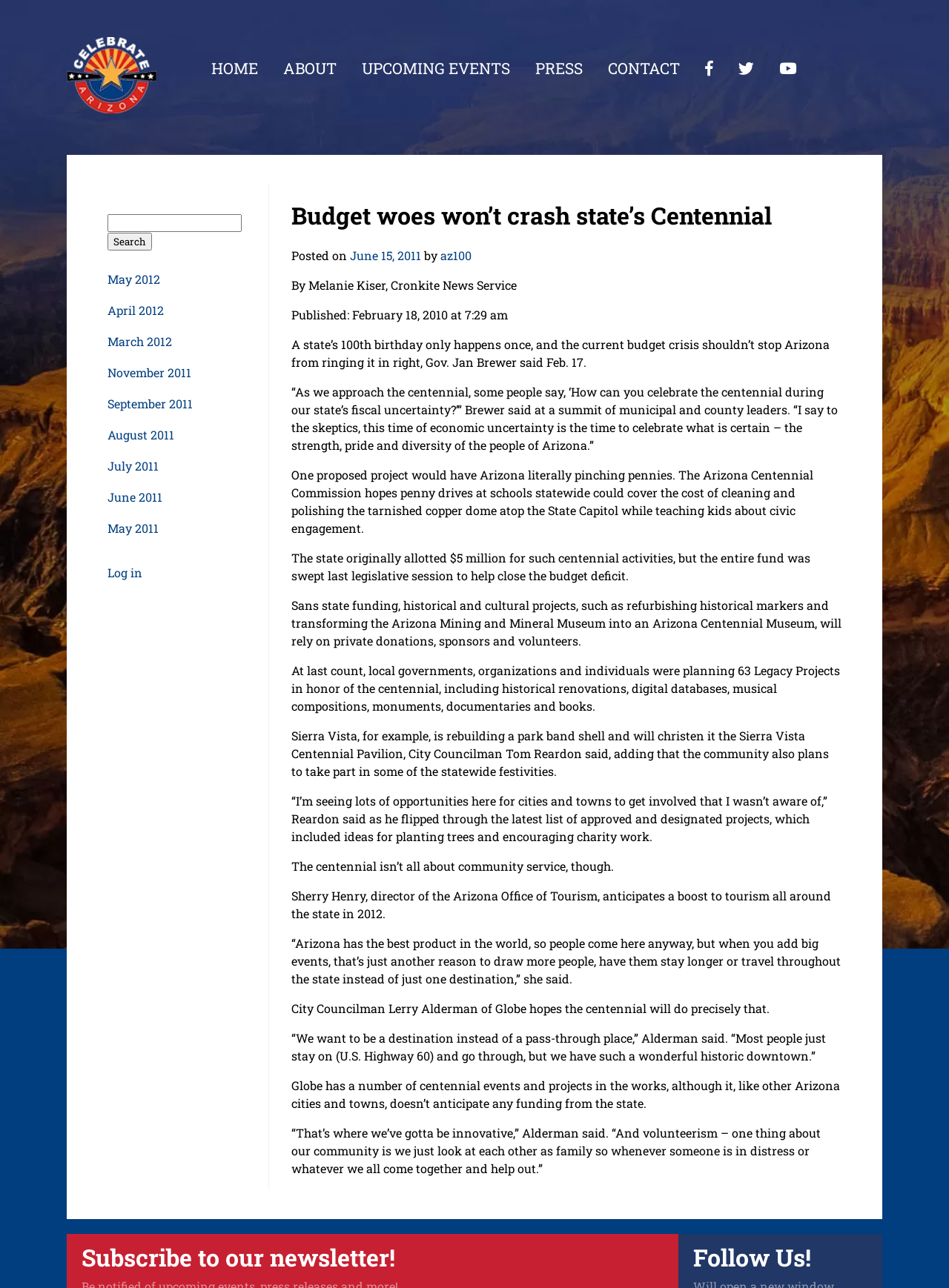What is the date of the article?
Please provide a single word or phrase as the answer based on the screenshot.

June 15, 2011